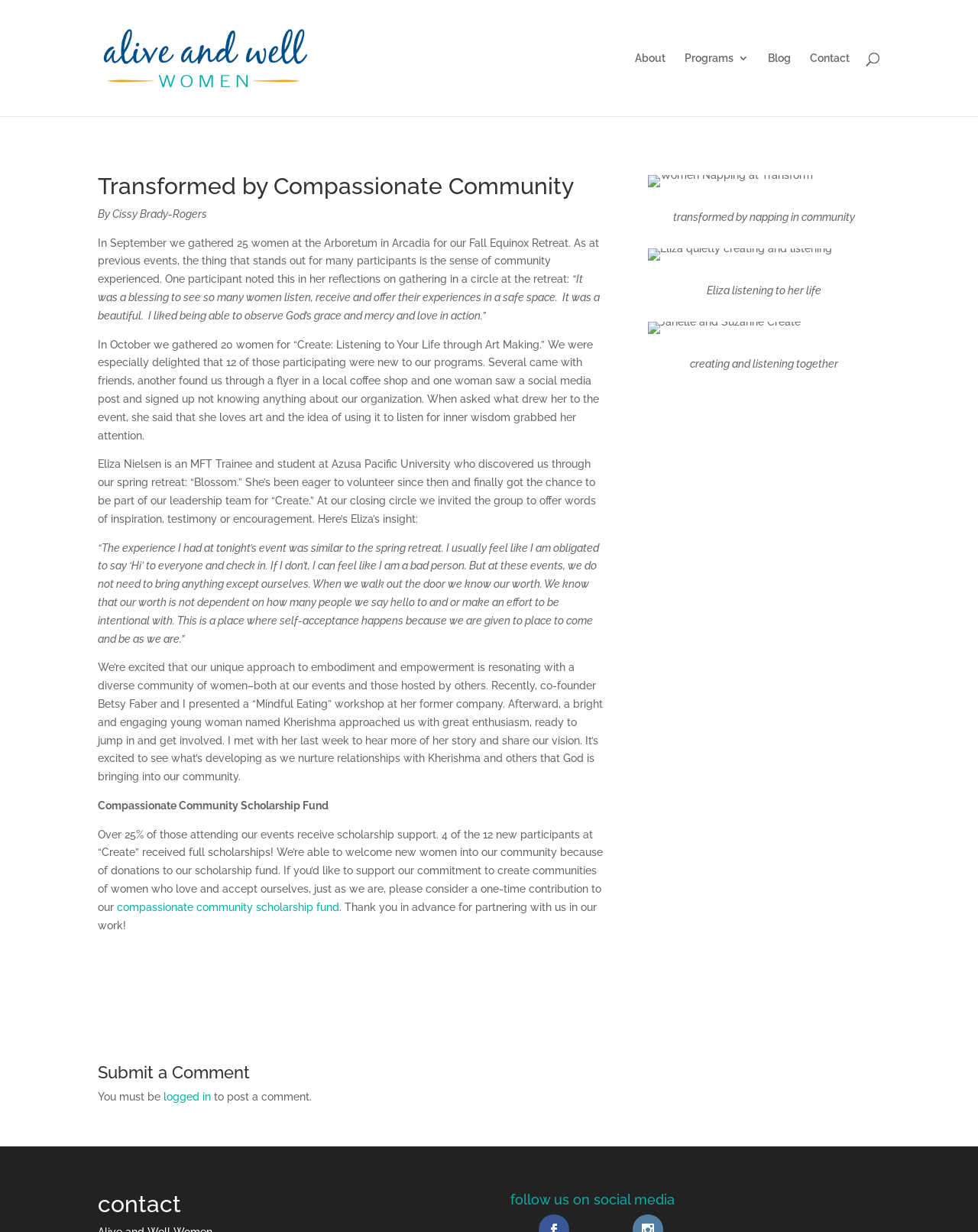Identify the bounding box for the UI element described as: "logged in". The coordinates should be four float numbers between 0 and 1, i.e., [left, top, right, bottom].

[0.167, 0.885, 0.216, 0.895]